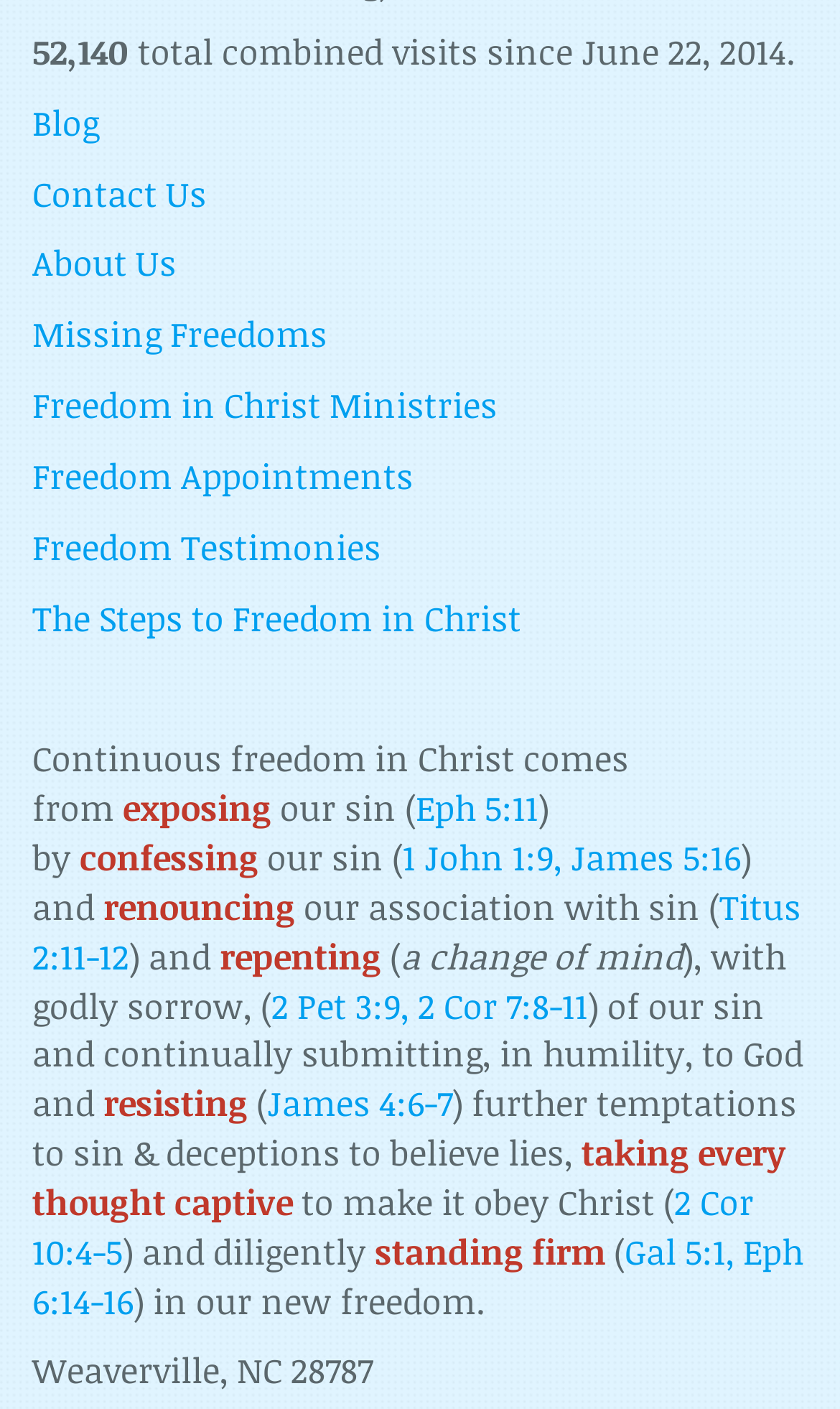Answer succinctly with a single word or phrase:
What is the total combined visits since?

June 22, 2014